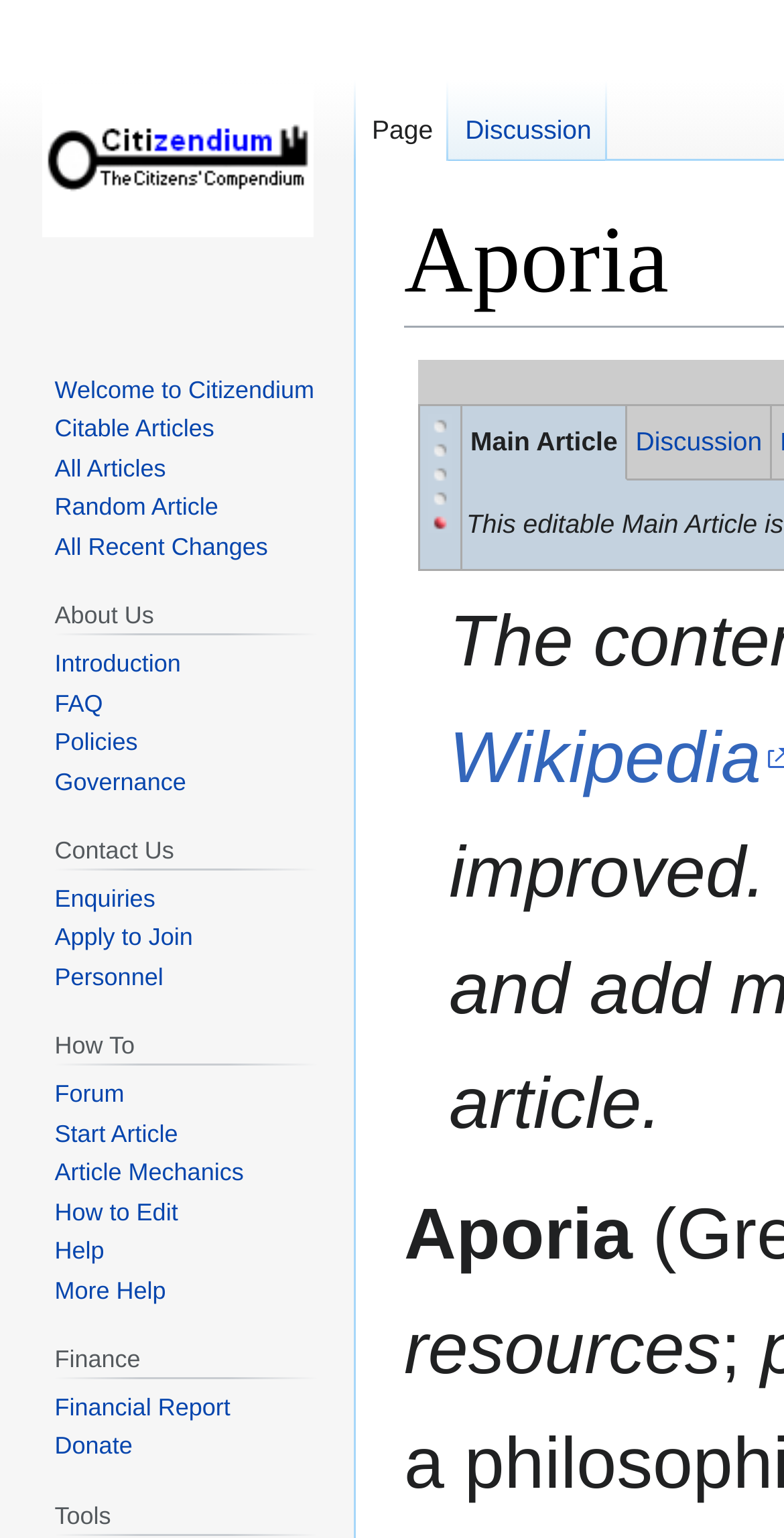Find the bounding box of the UI element described as: "How to Edit". The bounding box coordinates should be given as four float values between 0 and 1, i.e., [left, top, right, bottom].

[0.07, 0.779, 0.227, 0.797]